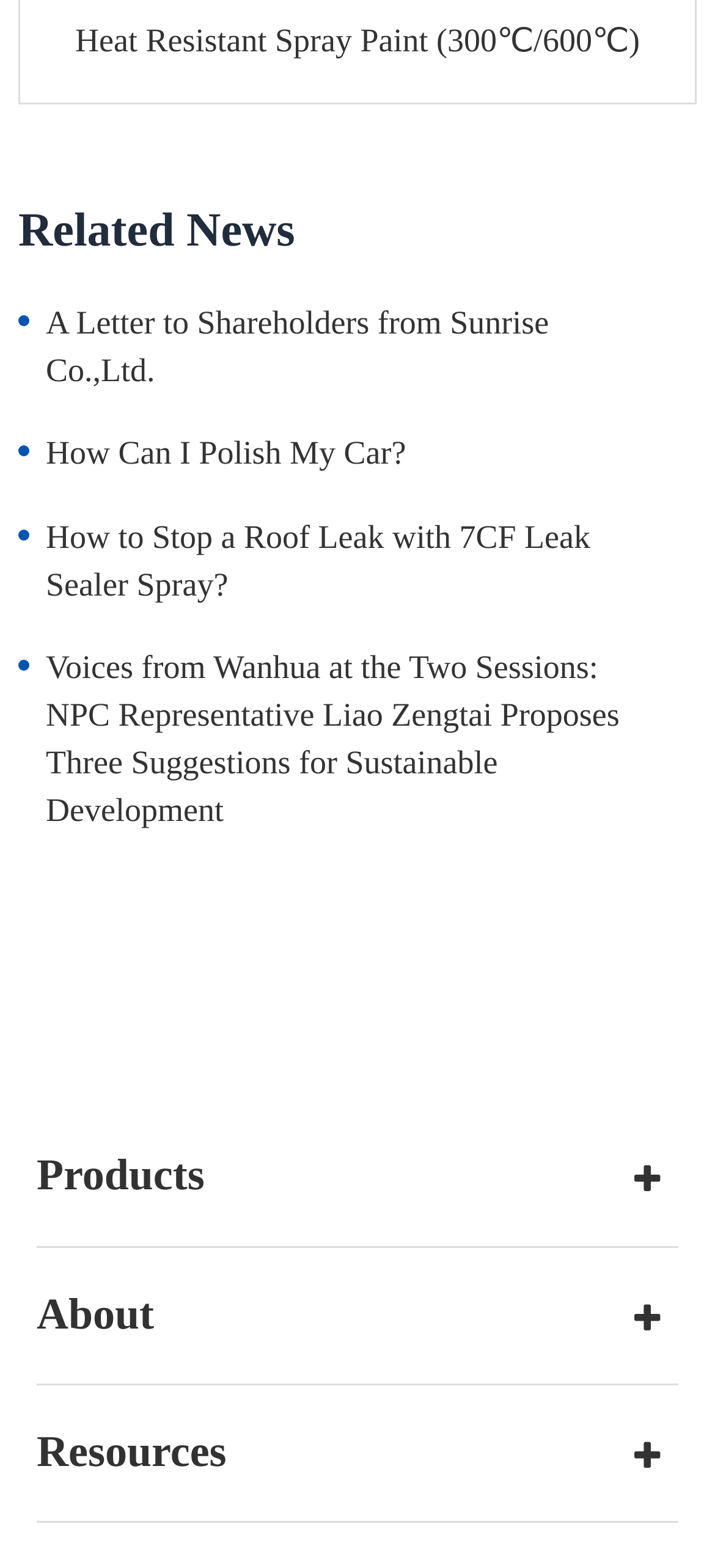Please look at the image and answer the question with a detailed explanation: How many main sections are there on the webpage?

There are three main sections on the webpage, which are 'Products', 'About', and 'Resources', as indicated by the links at the bottom of the page.